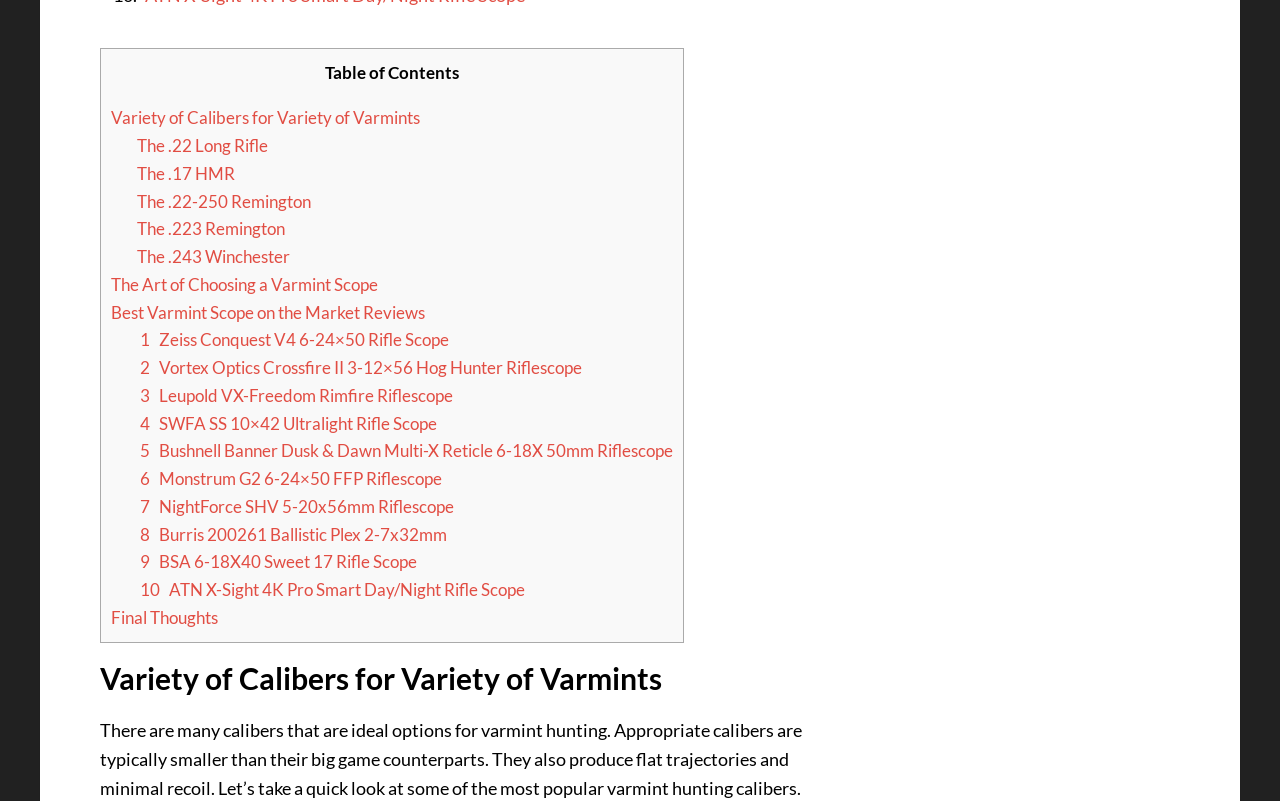What is the first caliber mentioned?
From the details in the image, answer the question comprehensively.

The first link under the 'Table of Contents' section is labeled '.22 Long Rifle', which suggests that it is the first caliber mentioned on this webpage.